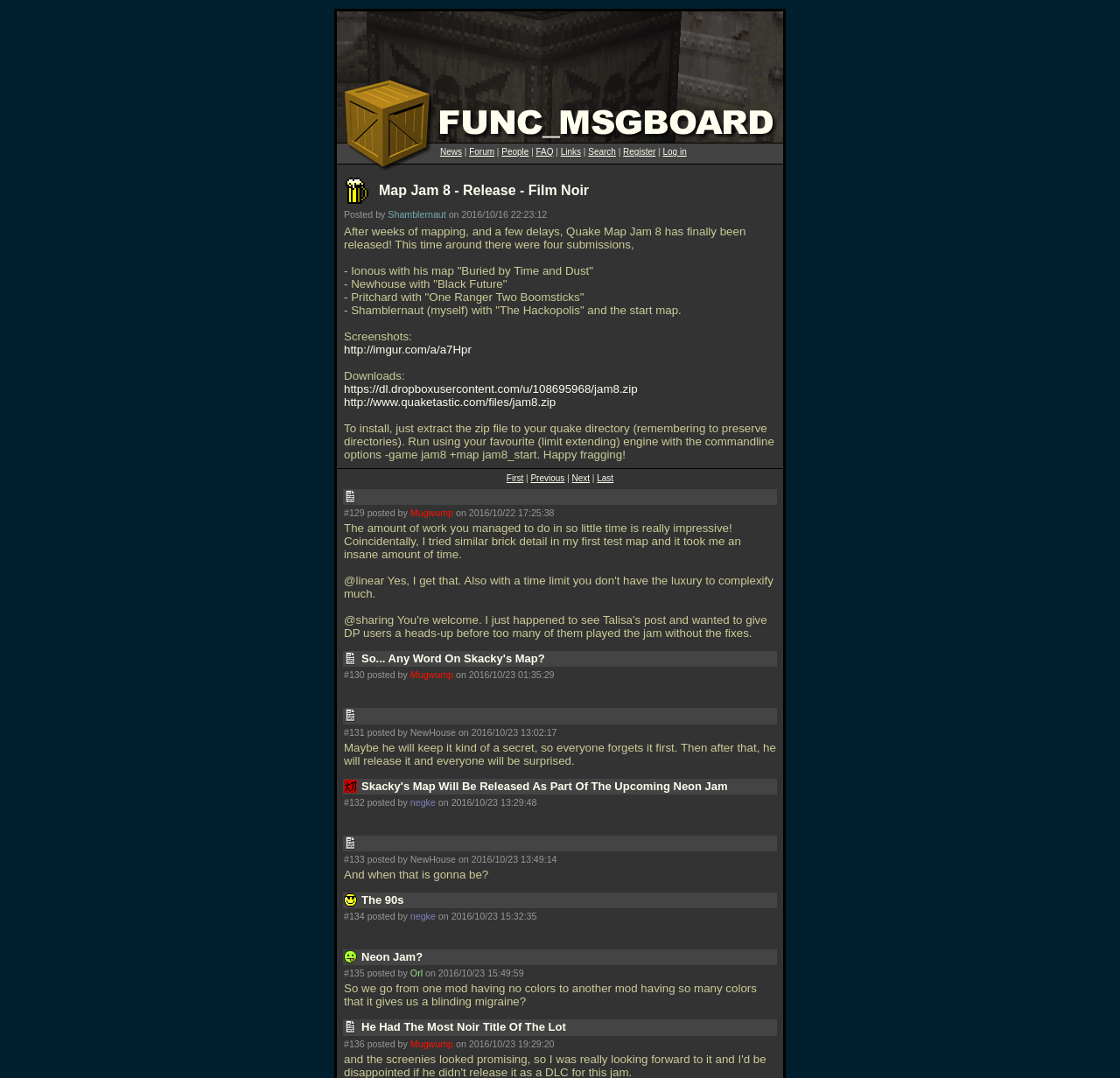Locate the bounding box coordinates of the area you need to click to fulfill this instruction: 'Click on the 'Shamblernaut' link'. The coordinates must be in the form of four float numbers ranging from 0 to 1: [left, top, right, bottom].

[0.346, 0.194, 0.398, 0.204]